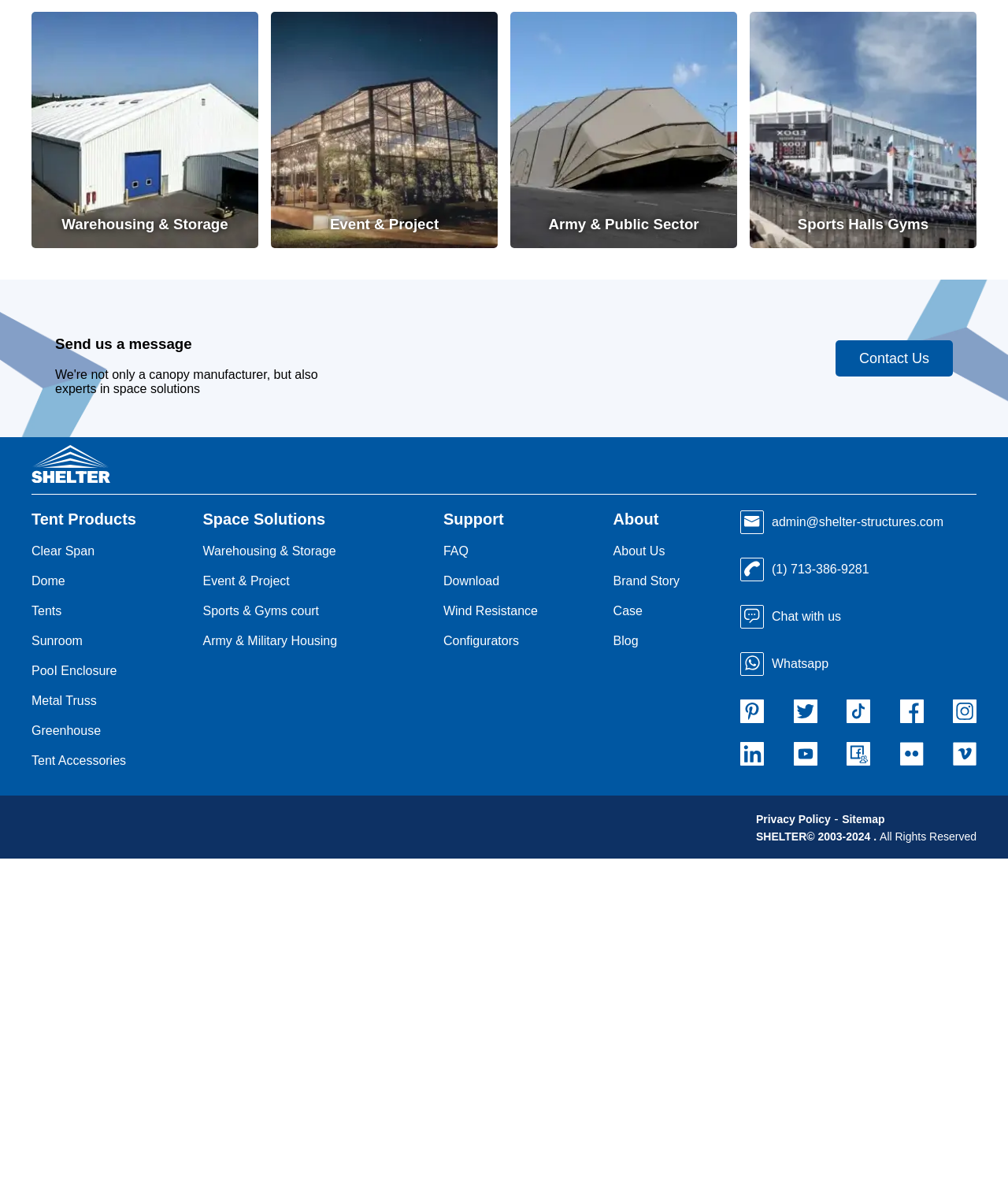Please provide a short answer using a single word or phrase for the question:
What is the purpose of the 'Send us a message' heading?

To contact the company